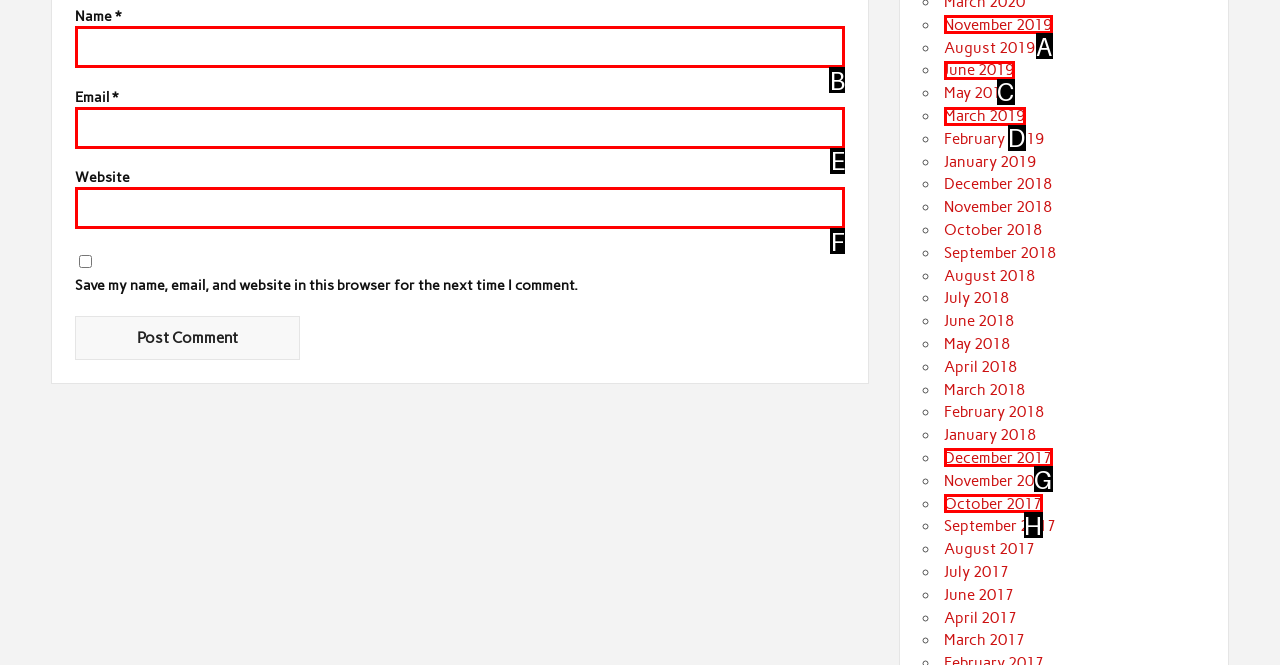Which lettered option should be clicked to perform the following task: Input your email
Respond with the letter of the appropriate option.

E